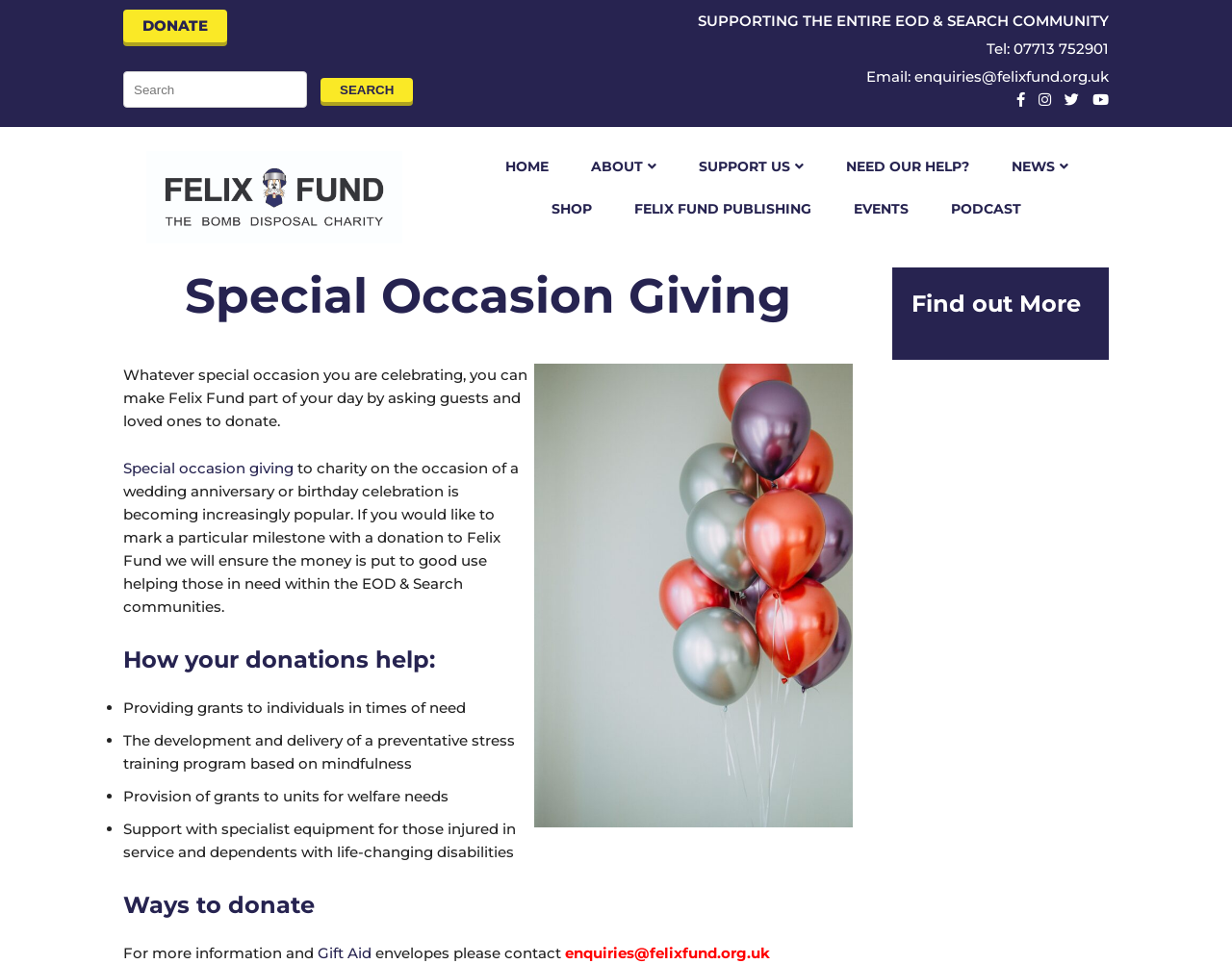Locate the bounding box coordinates of the element that should be clicked to execute the following instruction: "Learn more about 'Special Occasion Giving'".

[0.1, 0.476, 0.241, 0.495]